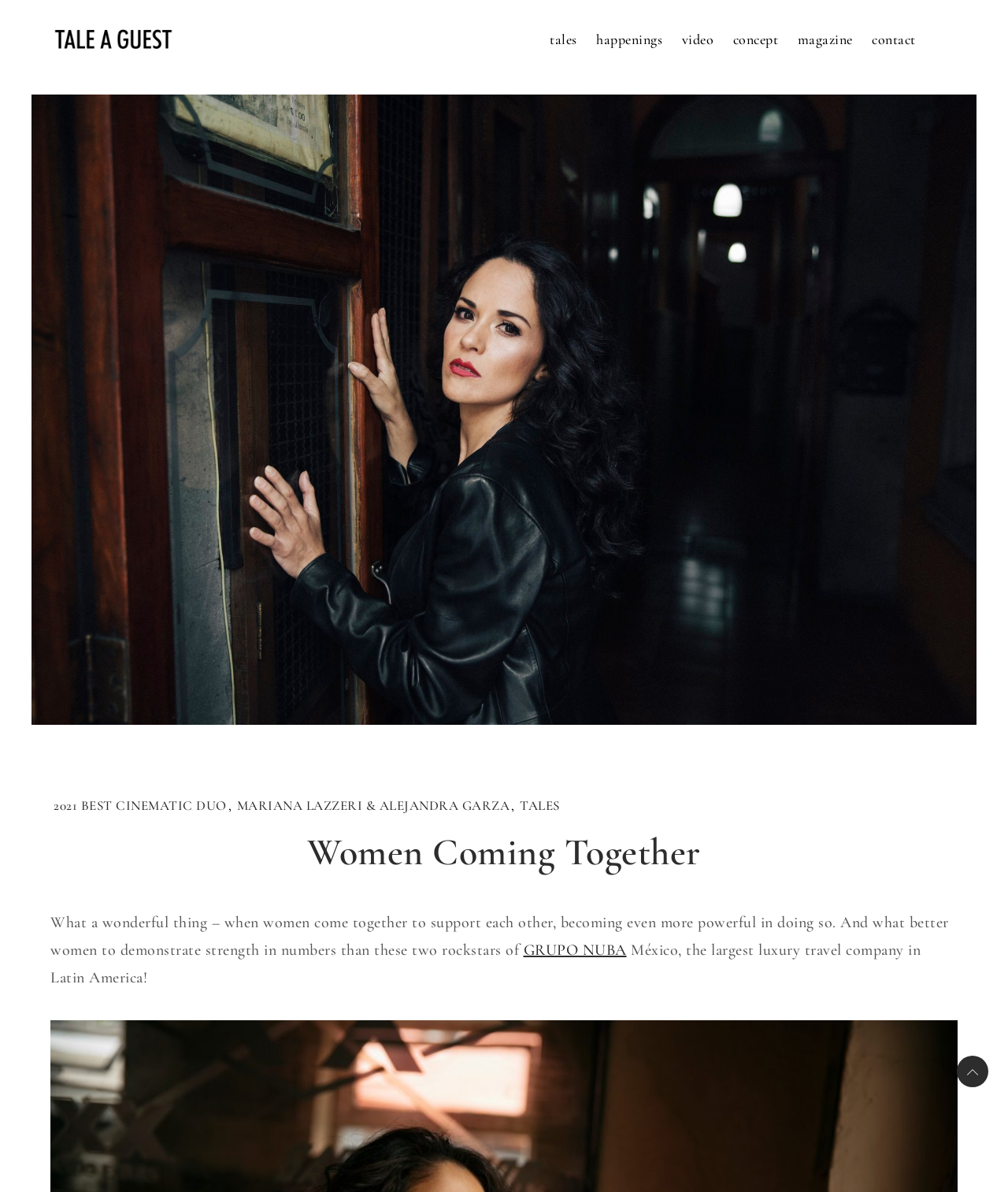Give the bounding box coordinates for this UI element: "2021 Best Cinematic Duo". The coordinates should be four float numbers between 0 and 1, arranged as [left, top, right, bottom].

[0.053, 0.669, 0.225, 0.683]